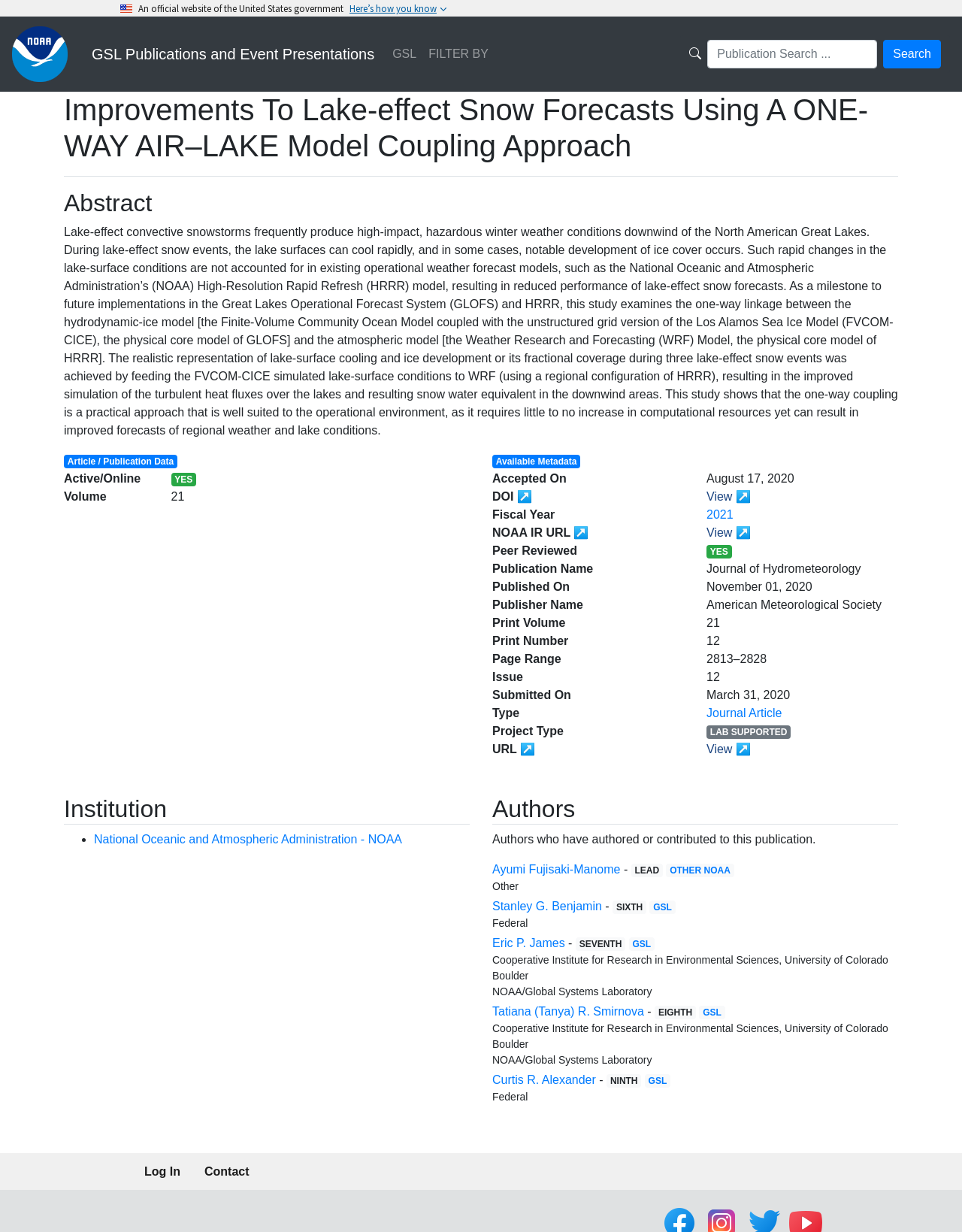Find and provide the bounding box coordinates for the UI element described with: "Other noaa".

[0.696, 0.702, 0.759, 0.711]